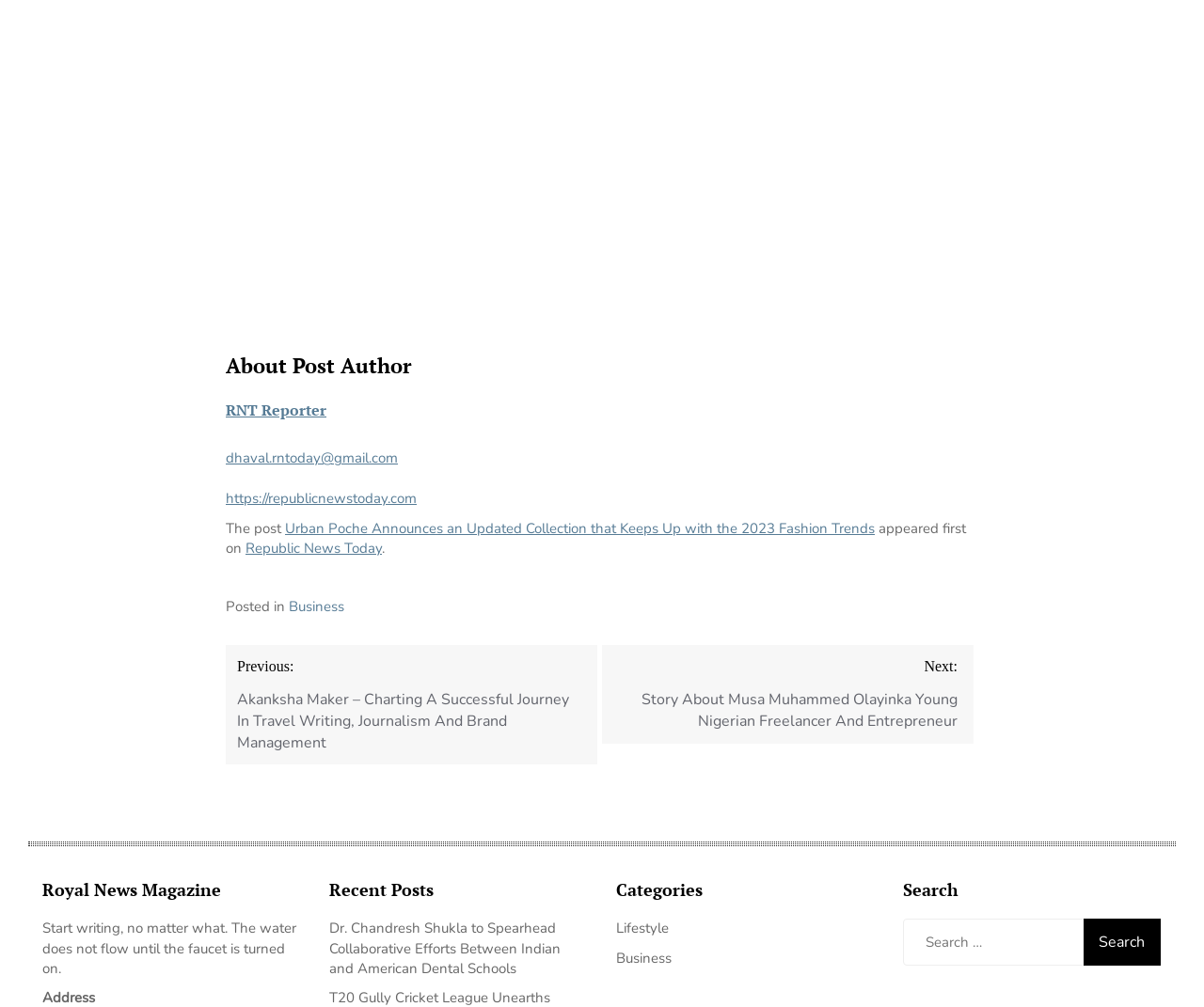Please locate the bounding box coordinates of the element that needs to be clicked to achieve the following instruction: "Read full article". The coordinates should be four float numbers between 0 and 1, i.e., [left, top, right, bottom].

[0.237, 0.515, 0.727, 0.534]